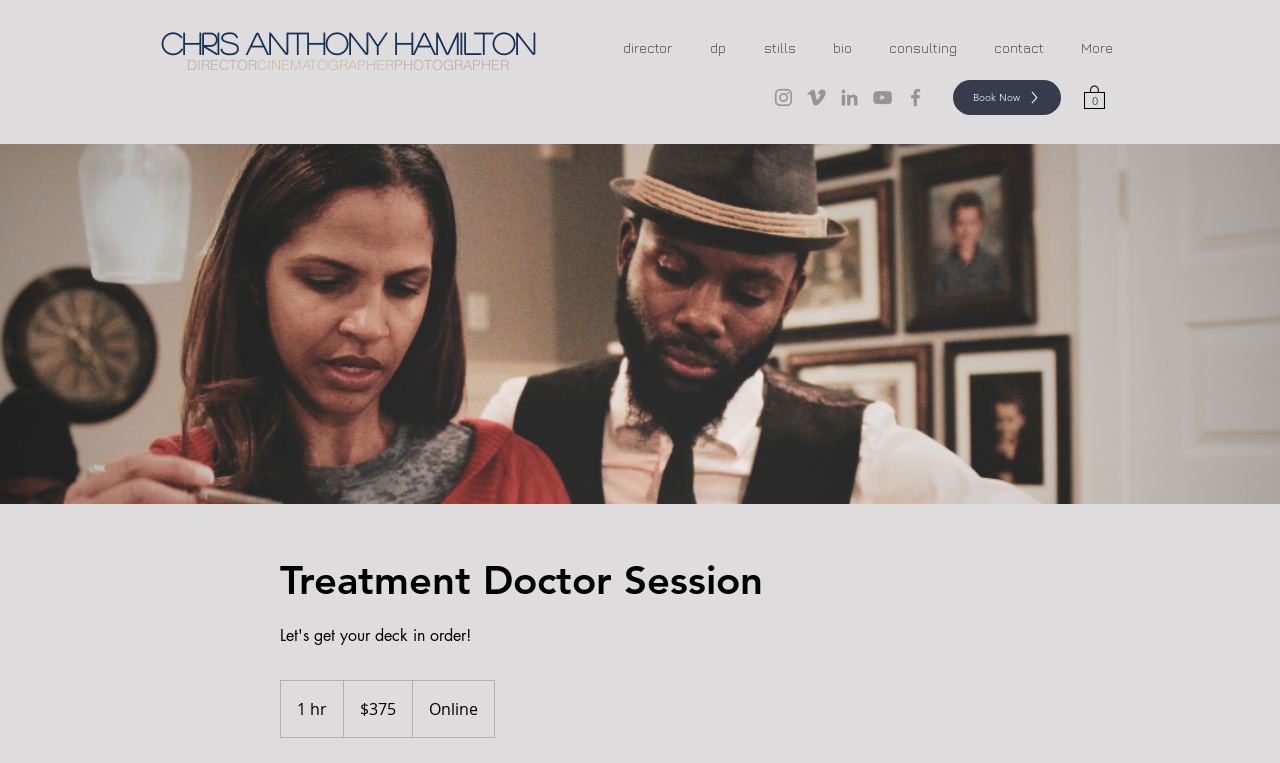Provide a thorough summary of the webpage.

This webpage appears to be a personal website or portfolio for Chris Anthony Hamilton, a director, cinematographer, and photographer. At the top of the page, there is a large heading with his name, followed by a smaller heading listing his professions. 

Below his name and profession, there is a navigation menu with links to different sections of the website, including "director", "dp", "stills", "bio", "consulting", and "contact". To the right of the navigation menu, there is a social bar with links to his Instagram, Vimeo, LinkedIn, YouTube, and Facebook profiles, each accompanied by an icon.

Further down the page, there is a prominent call-to-action button labeled "Book Now". Next to it, there is a cart icon with a label indicating that it is empty.

The main content of the page is a section titled "Treatment Doctor Session", which appears to be a service or offering. This section includes a heading, a duration of 1 hour, a price of $375 US dollars, and a label indicating that the session is online.